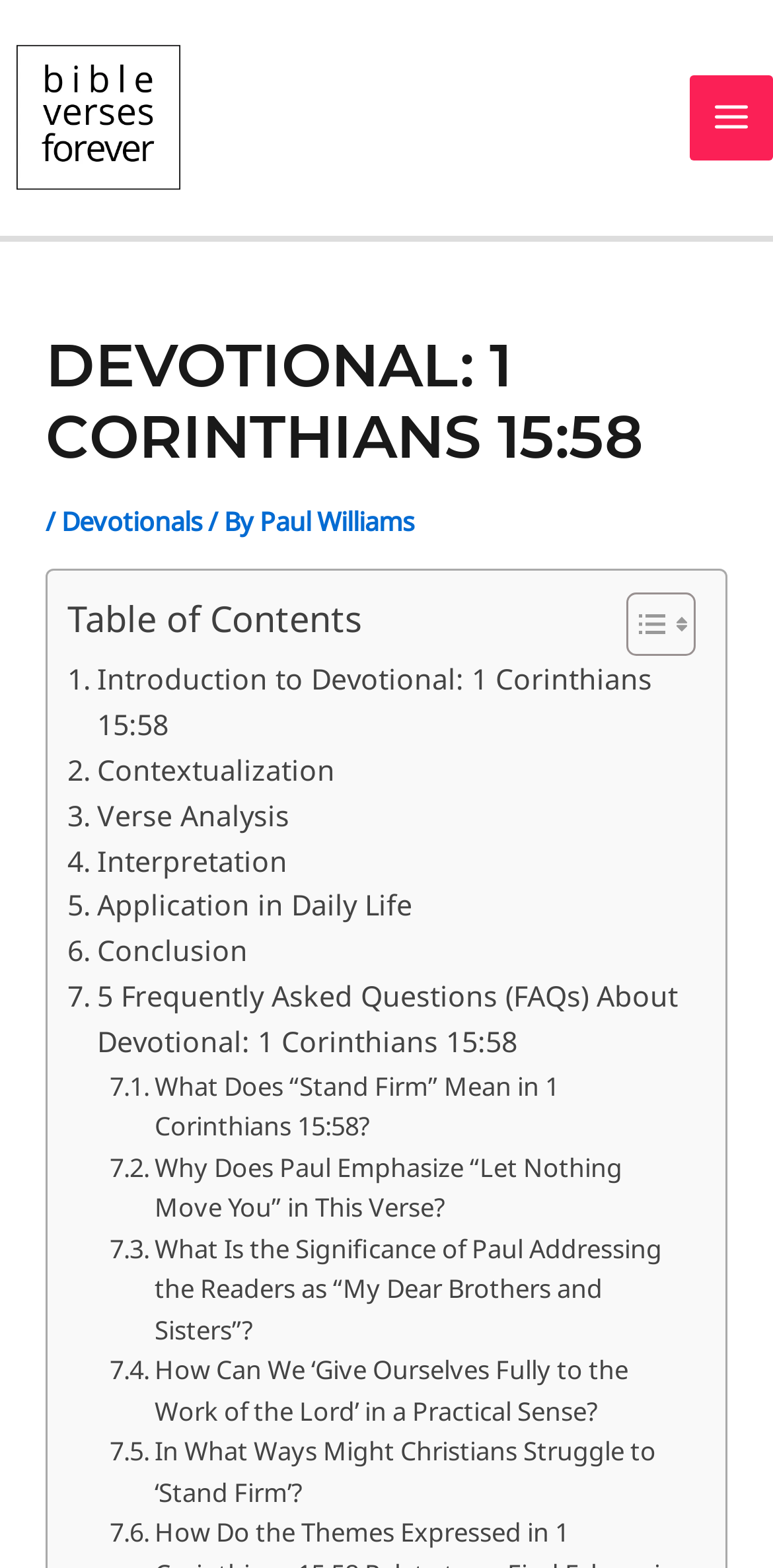Bounding box coordinates are specified in the format (top-left x, top-left y, bottom-right x, bottom-right y). All values are floating point numbers bounded between 0 and 1. Please provide the bounding box coordinate of the region this sentence describes: Application in Daily Life

[0.087, 0.564, 0.533, 0.593]